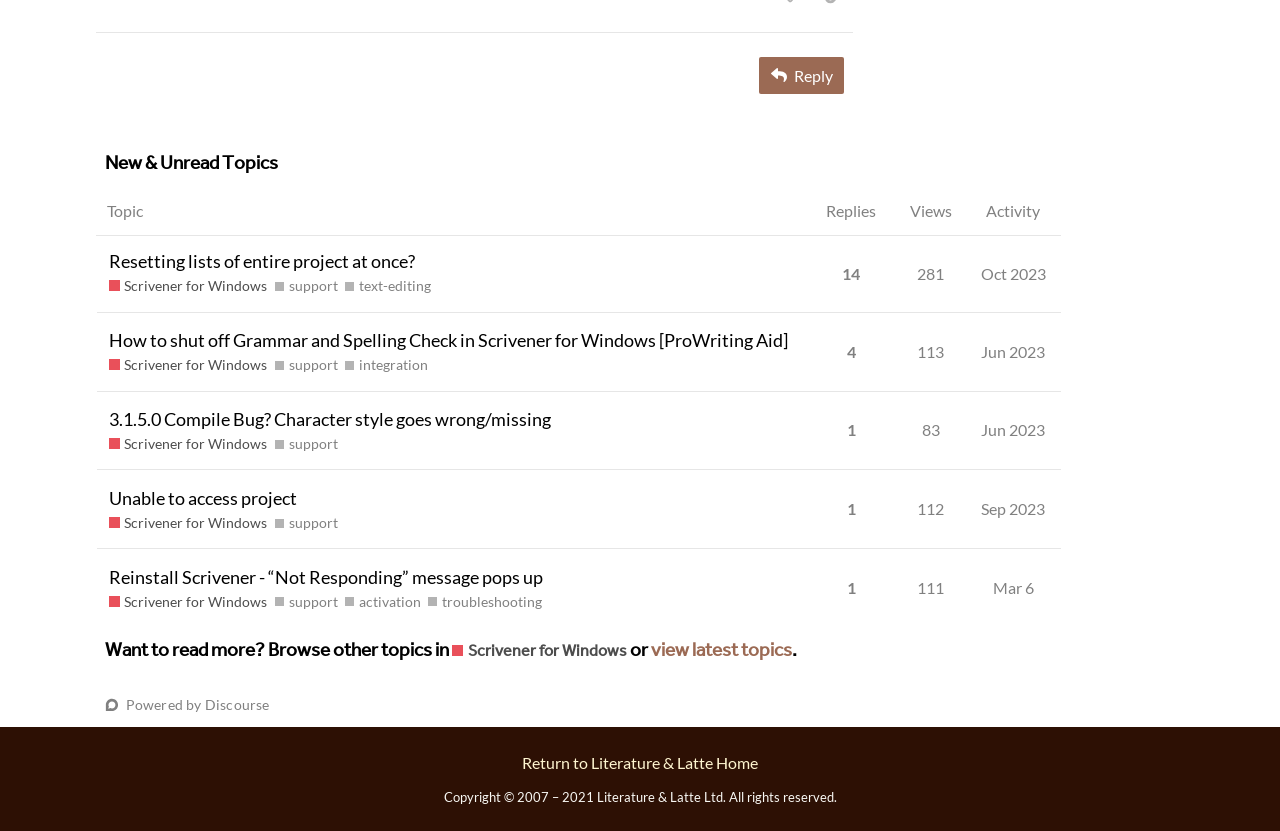What is the title of the section?
Answer the question with a single word or phrase derived from the image.

New & Unread Topics